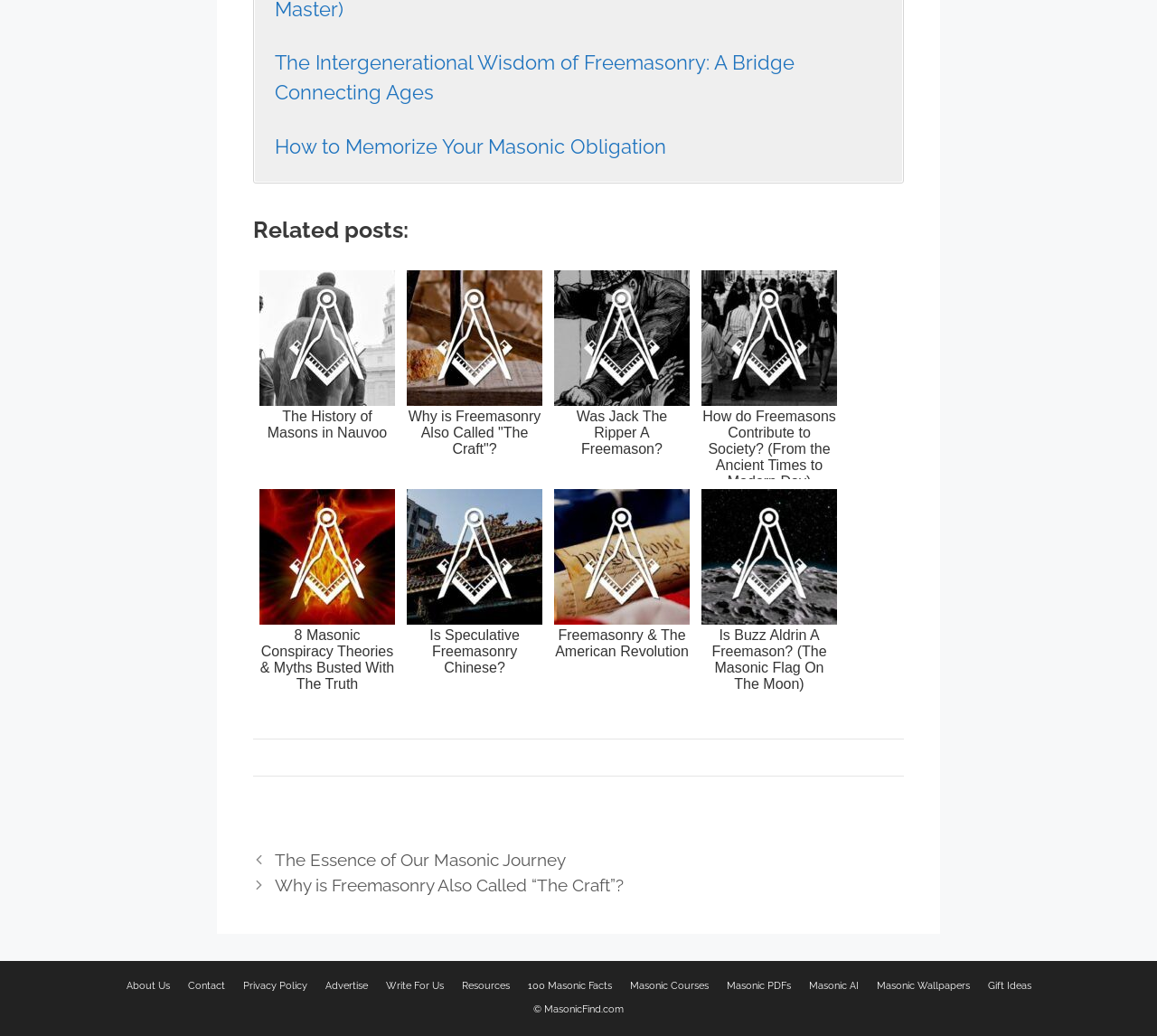Locate the bounding box for the described UI element: "Contact Us". Ensure the coordinates are four float numbers between 0 and 1, formatted as [left, top, right, bottom].

None